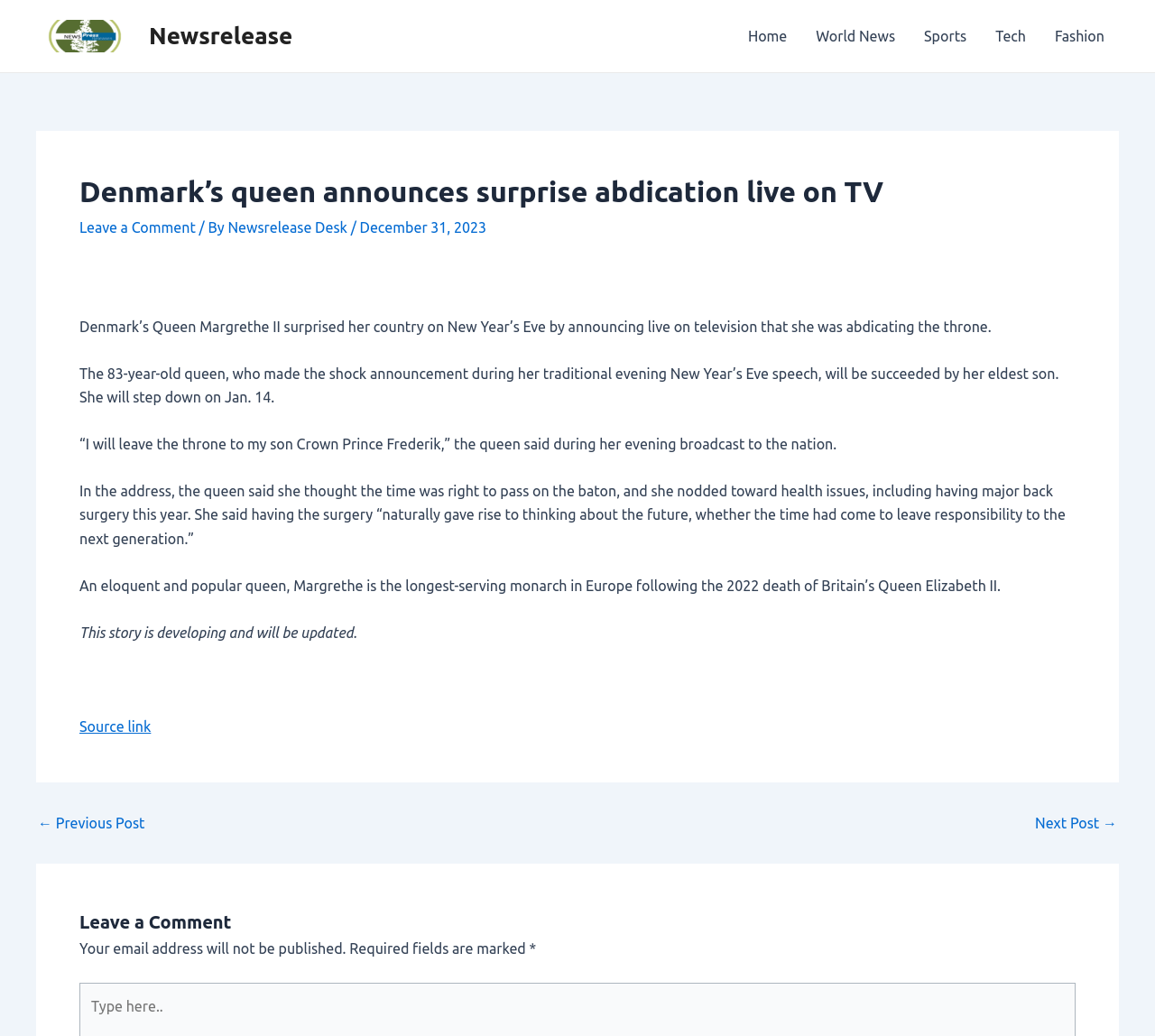Summarize the contents and layout of the webpage in detail.

The webpage is about Denmark's Queen Margrethe II's surprise abdication announcement on New Year's Eve. At the top, there is a link and an image, both labeled "Newsrelease". Below them, there is a navigation menu with five links: "Home", "World News", "Sports", "Tech", and "Fashion".

The main article takes up most of the page, with a heading that reads "Denmark’s queen announces surprise abdication live on TV". Below the heading, there are links to "Leave a Comment" and the author's name, "Newsrelease Desk", along with the date "December 31, 2023".

The article itself is divided into several paragraphs, describing the queen's announcement, her reasons for abdicating, and her successor. The text is dense and informative, with quotes from the queen's speech.

At the bottom of the article, there are links to "Source link" and "Post navigation", which includes links to the previous and next posts. Below that, there is a section for leaving a comment, with a heading and a text field labeled "Type here..". There are also notes about required fields and the email address not being published.